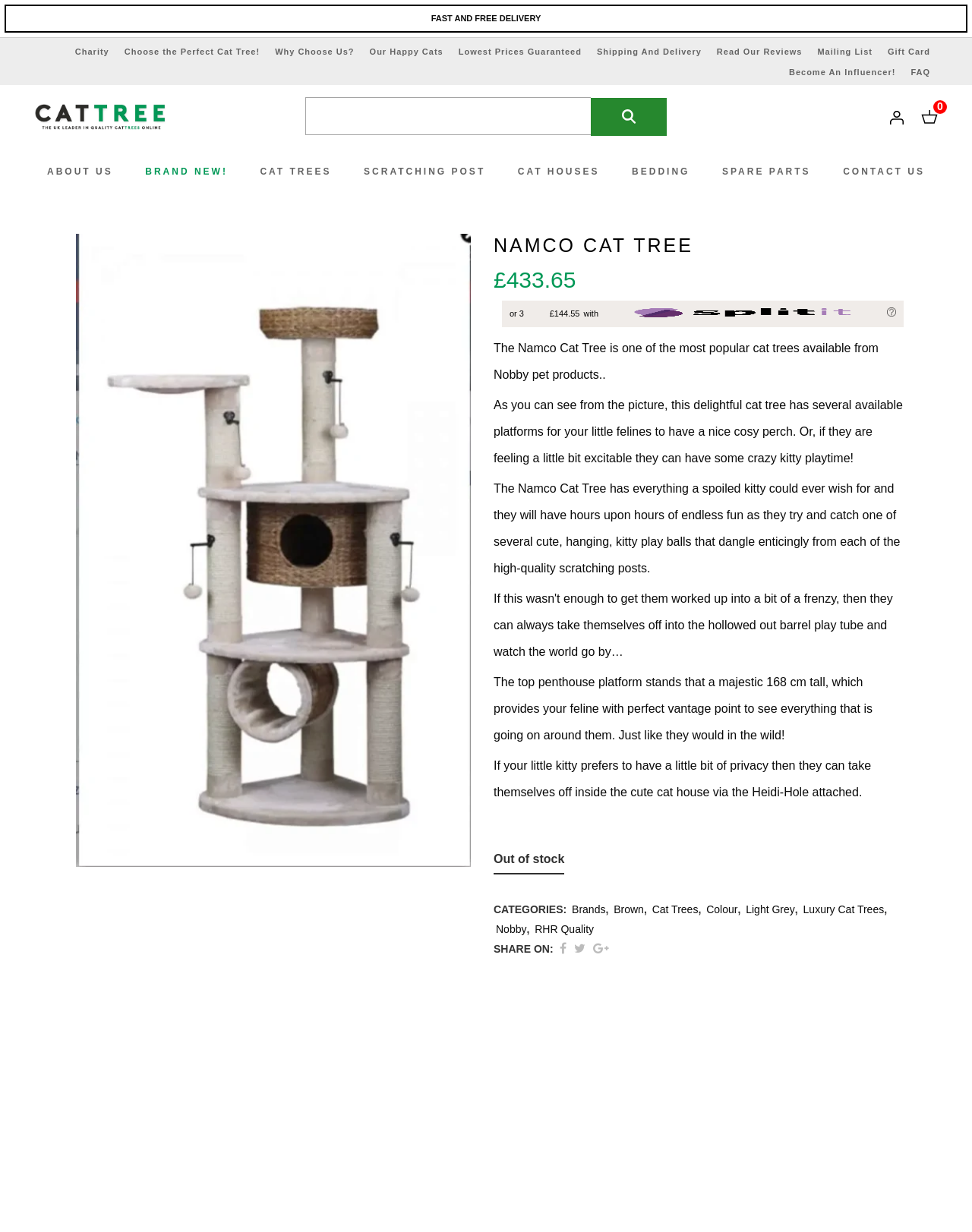Determine the bounding box coordinates of the clickable region to carry out the instruction: "View all cat trees".

[0.271, 0.207, 0.465, 0.245]